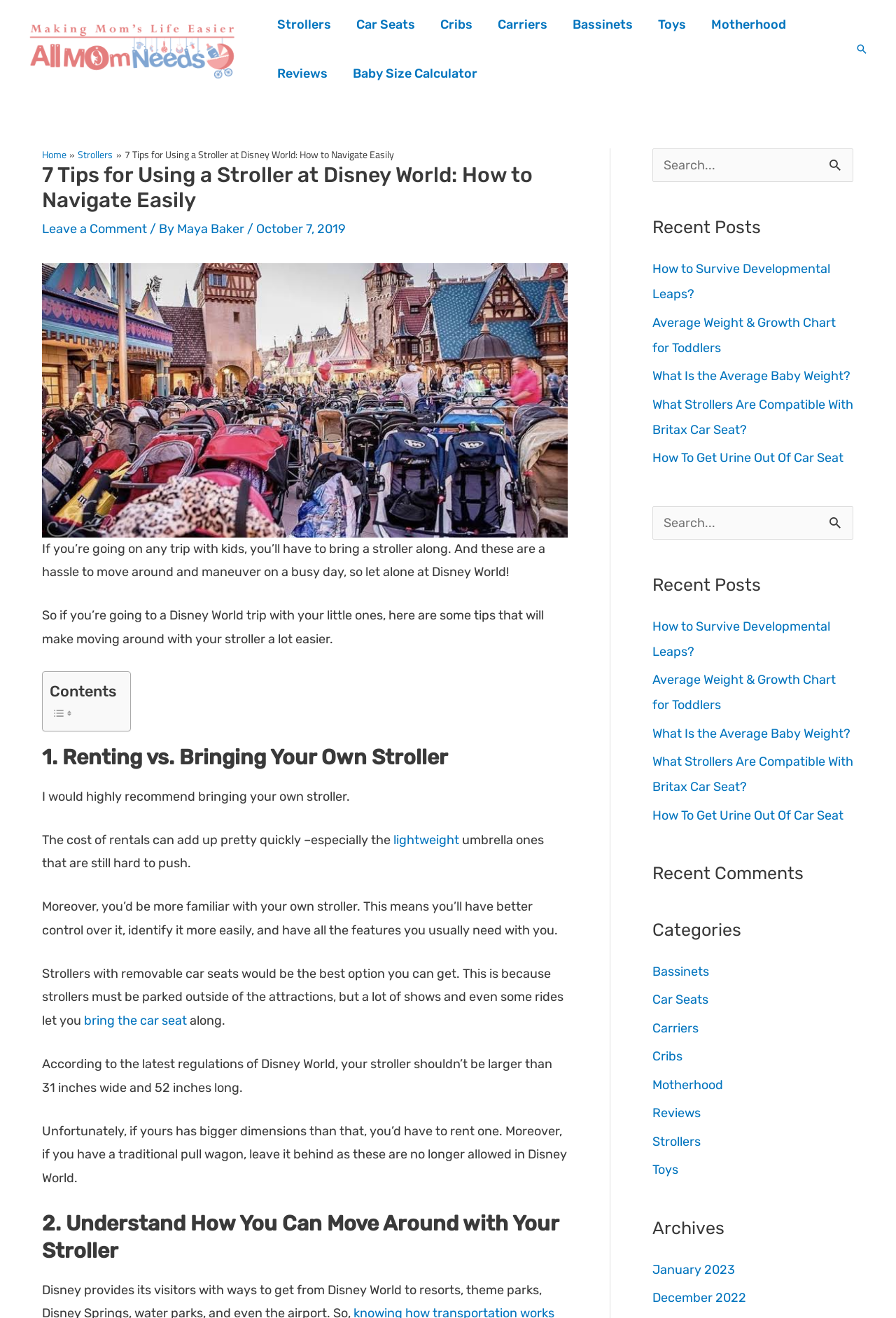Answer the question with a brief word or phrase:
What are some categories of articles on this website?

Bassinets, Car Seats, Carriers, Cribs, Motherhood, Reviews